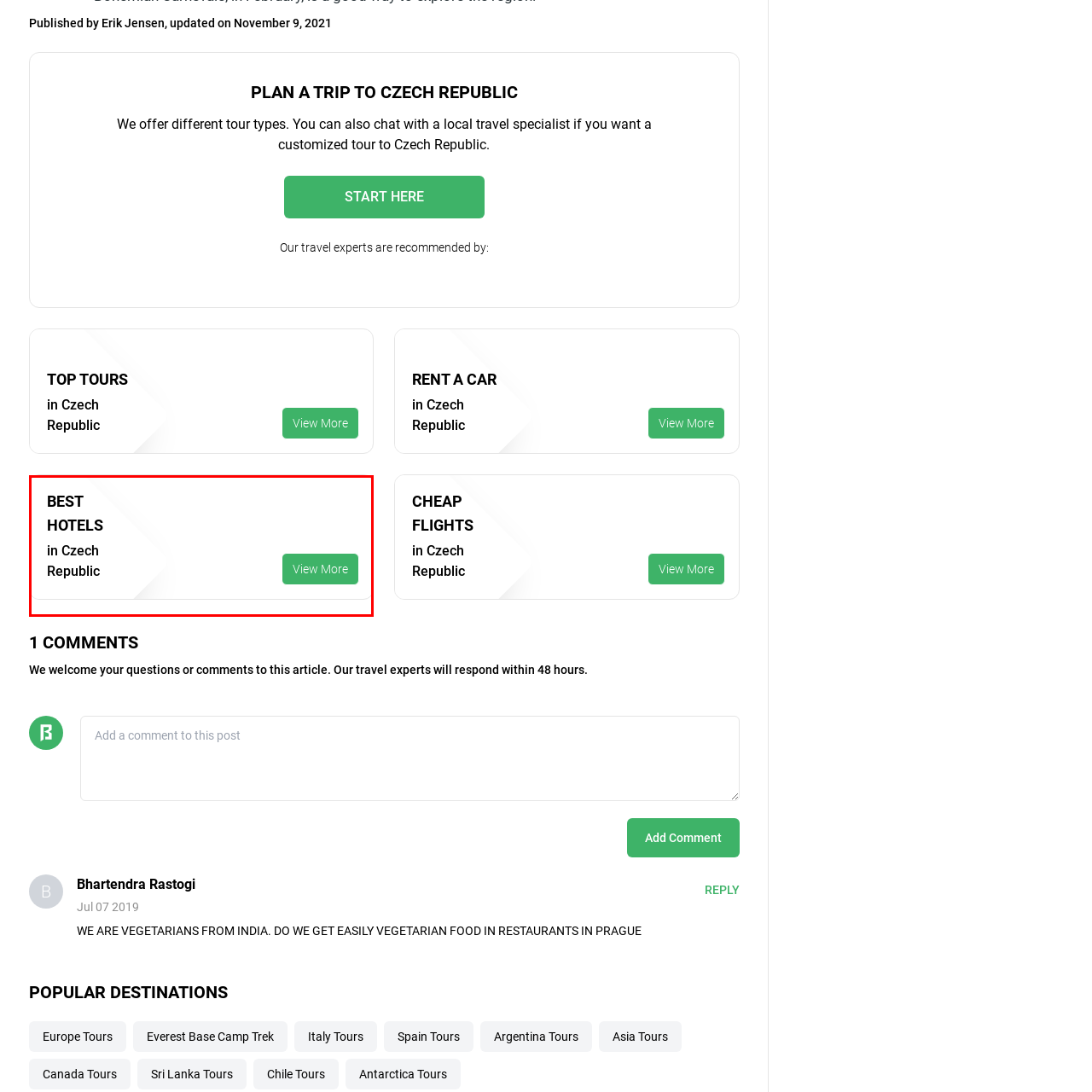Please review the image enclosed by the red bounding box and give a detailed answer to the following question, utilizing the information from the visual: What region is the promotional banner targeting?

The promotional banner is specifically targeting the Czech Republic, as indicated by the mention of 'BEST HOTELS' in the region, implying that the banner is promoting top accommodation options within the country.